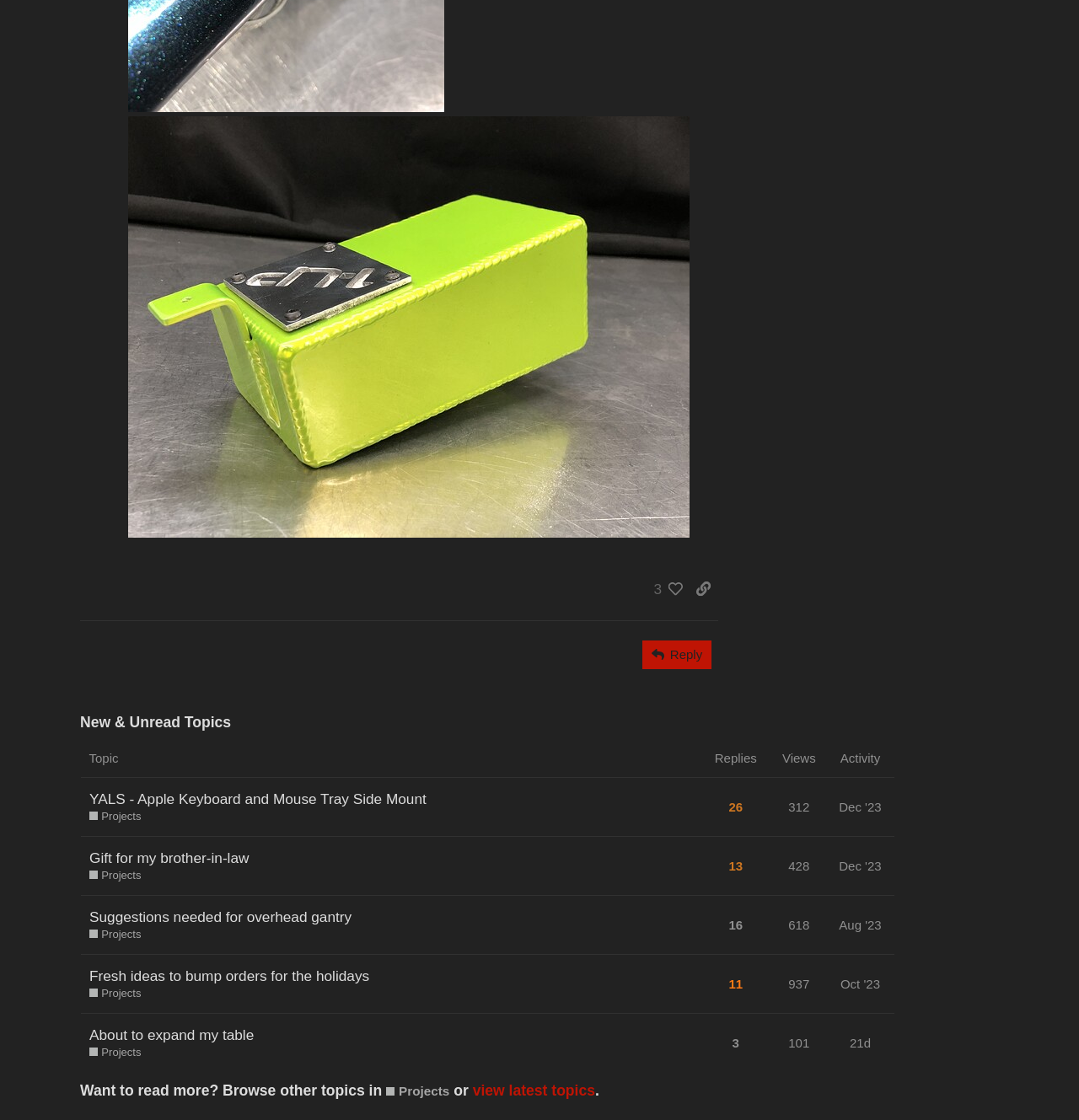Please determine the bounding box coordinates of the element to click in order to execute the following instruction: "Click to view replies". The coordinates should be four float numbers between 0 and 1, specified as [left, top, right, bottom].

[0.598, 0.513, 0.633, 0.539]